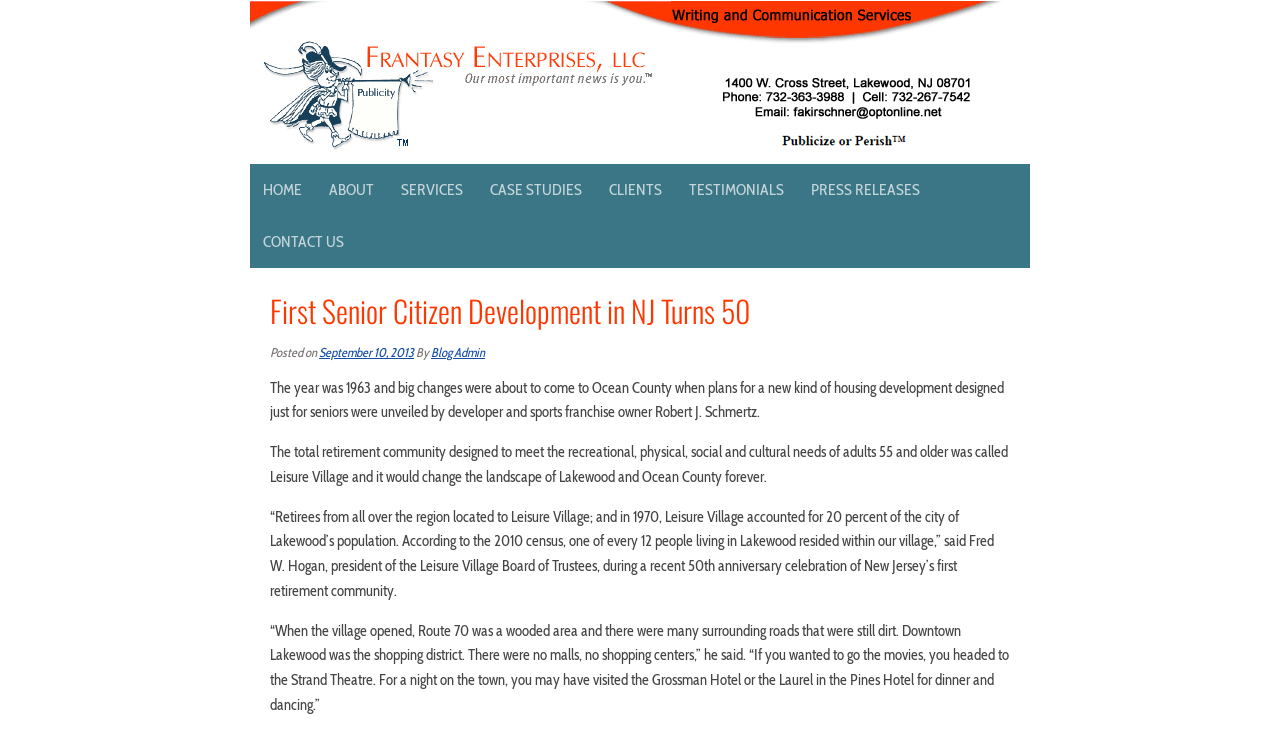Generate a thorough caption that explains the contents of the webpage.

This webpage is about the 50th anniversary of the first senior citizen development in New Jersey, Leisure Village. At the top, there is a logo of Frantasy Enterprises, LLC, accompanied by a link to the company's website. Below the logo, there is a navigation menu with links to various sections of the website, including HOME, ABOUT, SERVICES, CASE STUDIES, CLIENTS, TESTIMONIALS, PRESS RELEASES, and CONTACT US.

The main content of the webpage is an article about the history of Leisure Village. The title of the article, "First Senior Citizen Development in NJ Turns 50", is prominently displayed in a large font. Below the title, there is a posting date, "September 10, 2013", and the author's name, "Blog Admin". The article itself is divided into four paragraphs, which describe the development of Leisure Village, its impact on the local community, and its evolution over the years. The text is written in a clear and concise manner, with quotes from Fred W. Hogan, the president of the Leisure Village Board of Trustees, adding a personal touch to the story.